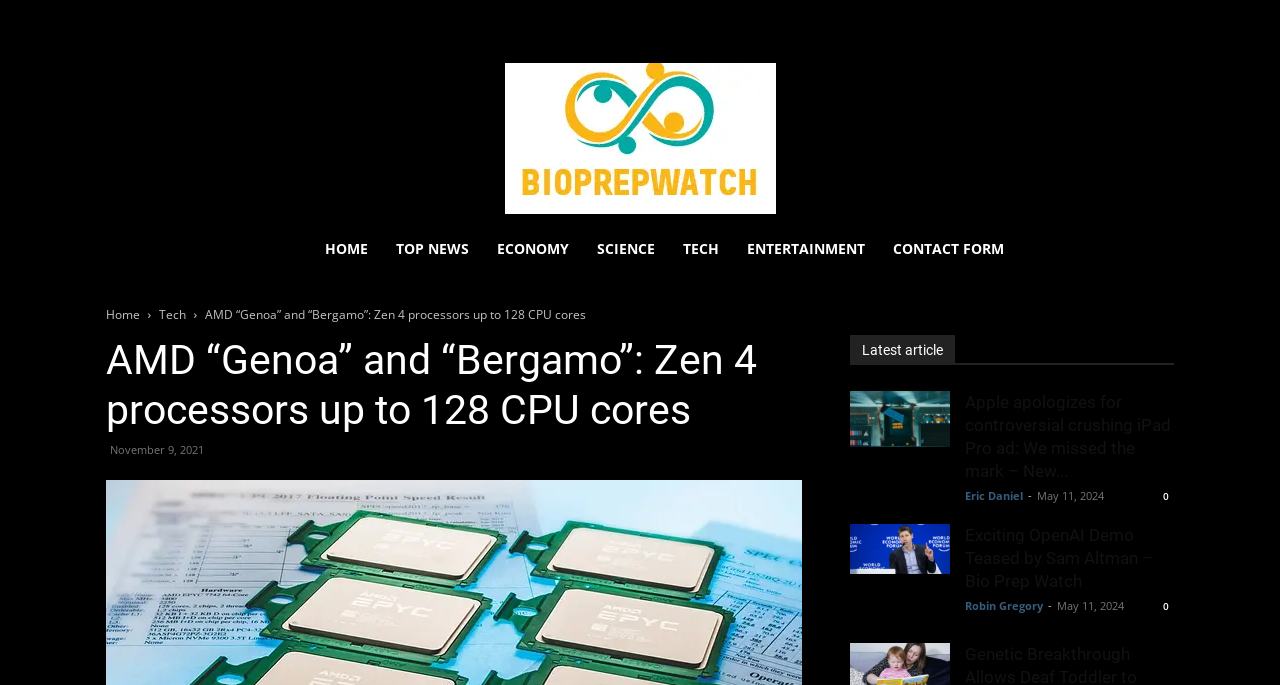Please find the bounding box for the UI element described by: "Top News".

[0.298, 0.312, 0.377, 0.415]